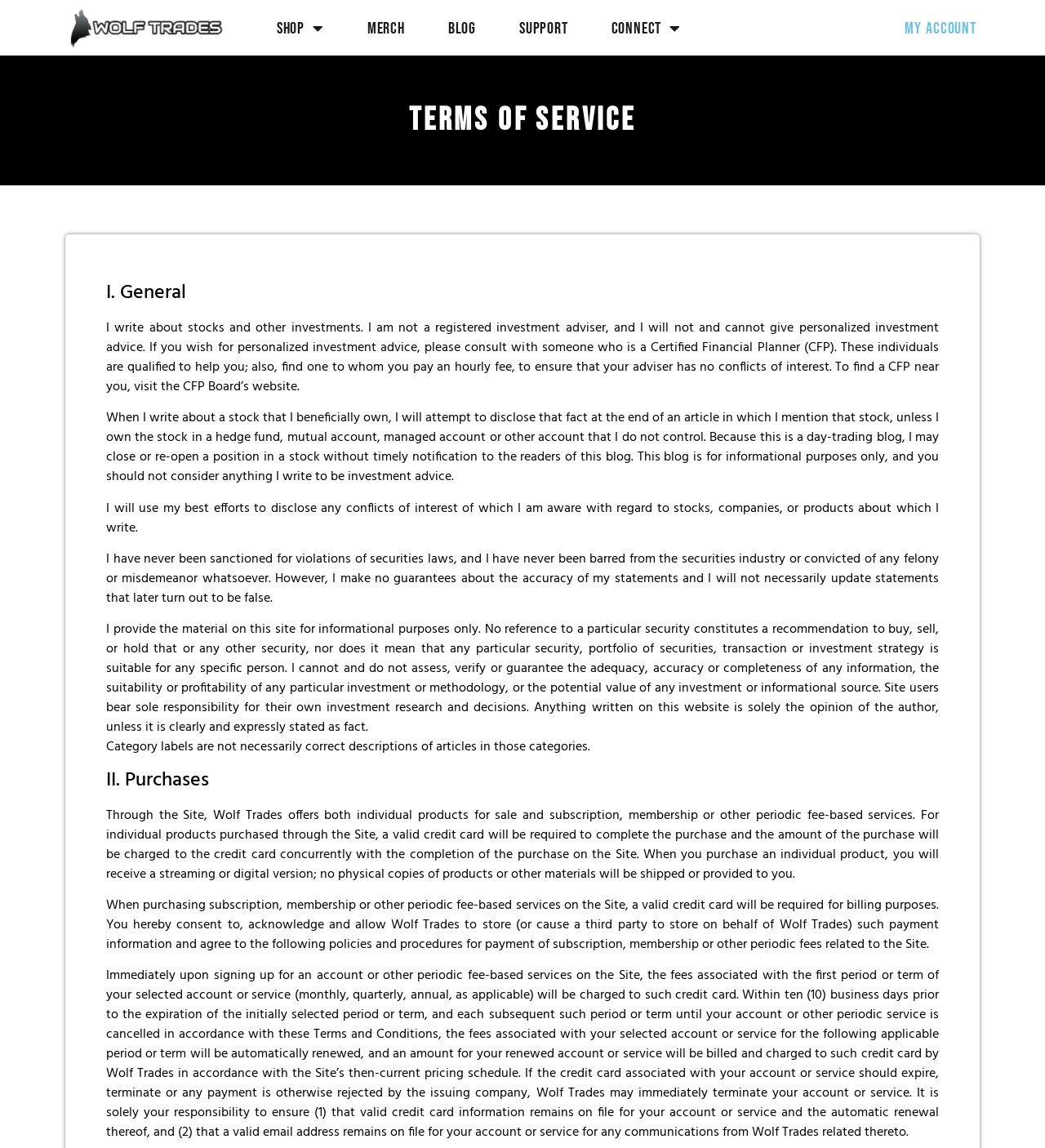Craft a detailed narrative of the webpage's structure and content.

This webpage is titled "Terms of Service - Wolf Trades" and has a navigation menu at the top with several links, including "SHOP", "MERCH", "BLOG", "SUPPORT", and "JOIN THE PACK". The menu is followed by a "MY ACCOUNT" link and a "CONNECT" button.

Below the navigation menu, there is a main content section with a heading "TERMS OF SERVICE" and several subheadings, including "I. General" and "II. Purchases". The content is divided into several paragraphs of text, which provide information about the website's terms of service, including disclaimers about investment advice, conflicts of interest, and the accuracy of statements made on the site.

The text is organized into sections, with each section addressing a specific topic, such as the website's purpose, the author's qualifications, and the rules for purchasing products and services on the site. The text is dense and informative, with no images or other multimedia elements present on the page.